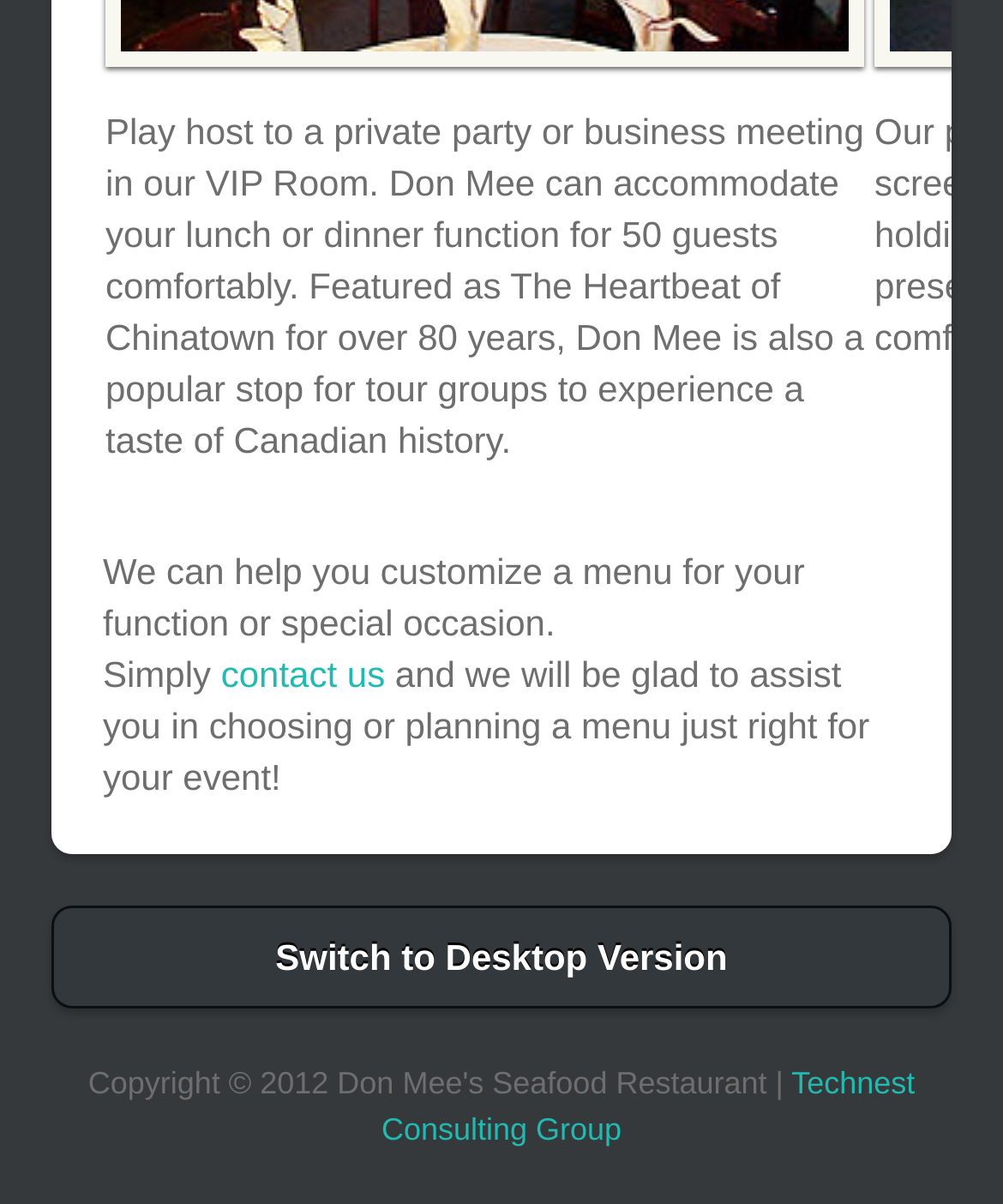Please provide a comprehensive answer to the question based on the screenshot: What is the purpose of this website?

Based on the static text 'We can help you customize a menu for your function or special occasion.', it can be inferred that the purpose of this website is to help users customize a menu for their events or special occasions.